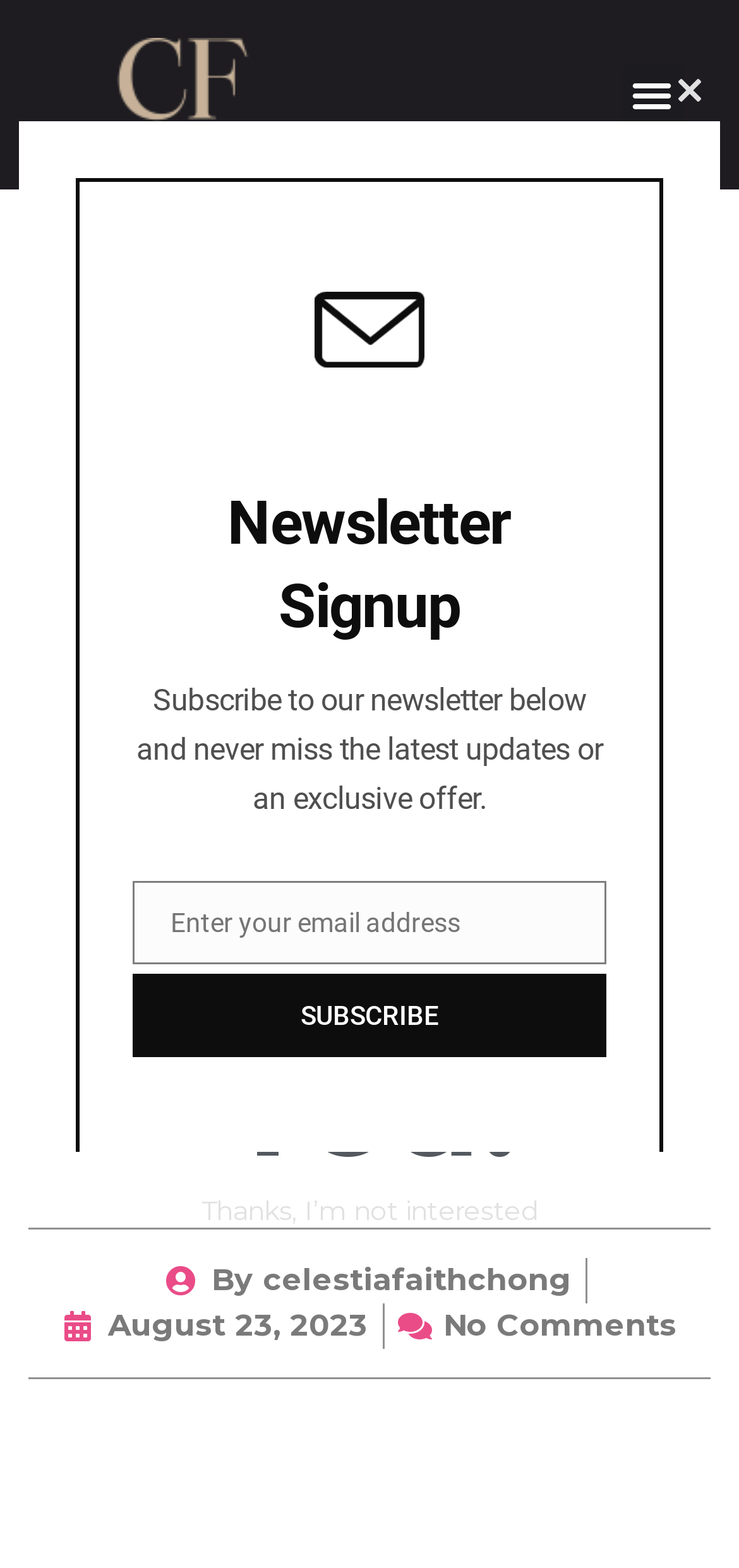Answer the question below in one word or phrase:
What is the logo image filename?

celestia-logo-2023-626x452px